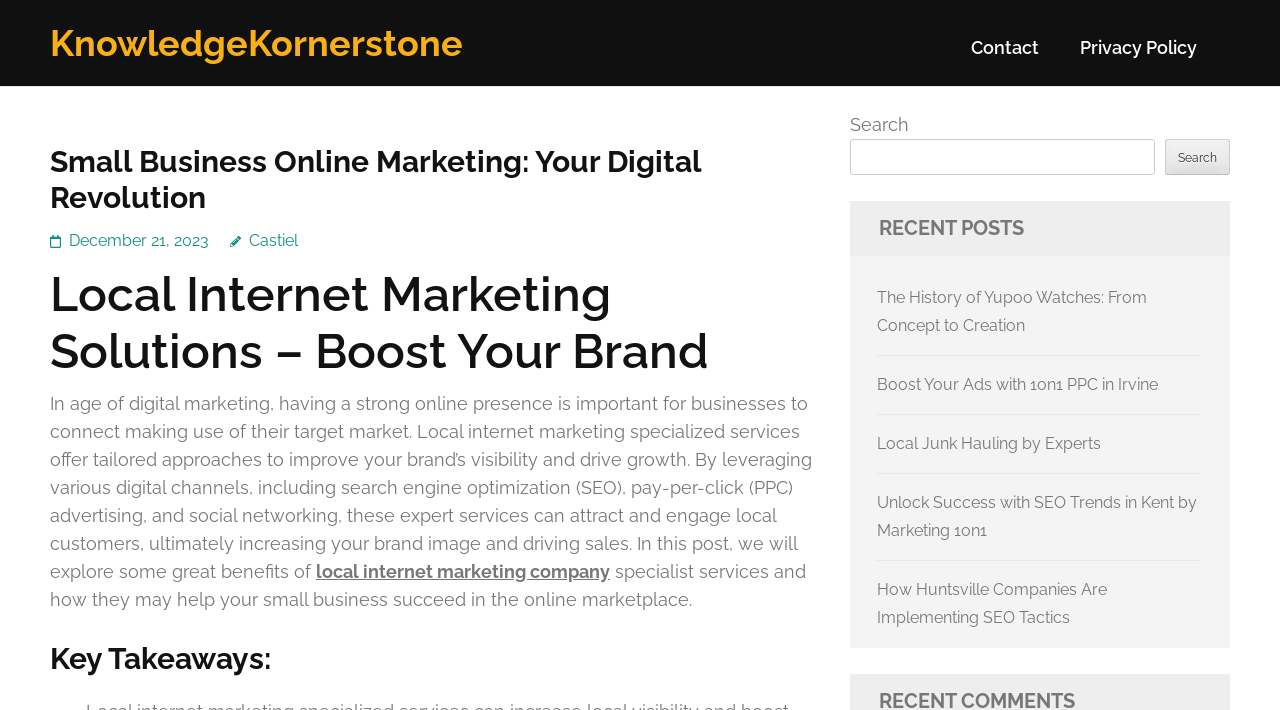Give a short answer to this question using one word or a phrase:
What type of services are offered by local internet marketing companies?

SEO, PPC, social networking